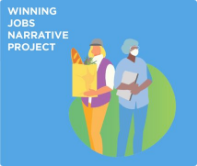Analyze the image and describe all the key elements you observe.

The image features a vibrant and engaging illustration associated with the "Winning Jobs Narrative Project." In the foreground, two figures hold items that symbolize community support and economic resilience. On the left, a person is carrying a grocery bag filled with fresh produce, representing food security and local agriculture. On the right, another individual stands confidently with a clipboard, possibly indicating involvement in community initiatives or advocacy.

The background is a bright blue, symbolizing optimism, while a green circular shape encircles the figures, emphasizing their connection to the community. The title "WINNING JOBS NARRATIVE PROJECT" is prominently displayed on the left, reinforcing the theme of economic opportunity and growth. This image captures the essence of community engagement and the importance of support systems in fostering sustainable livelihoods.